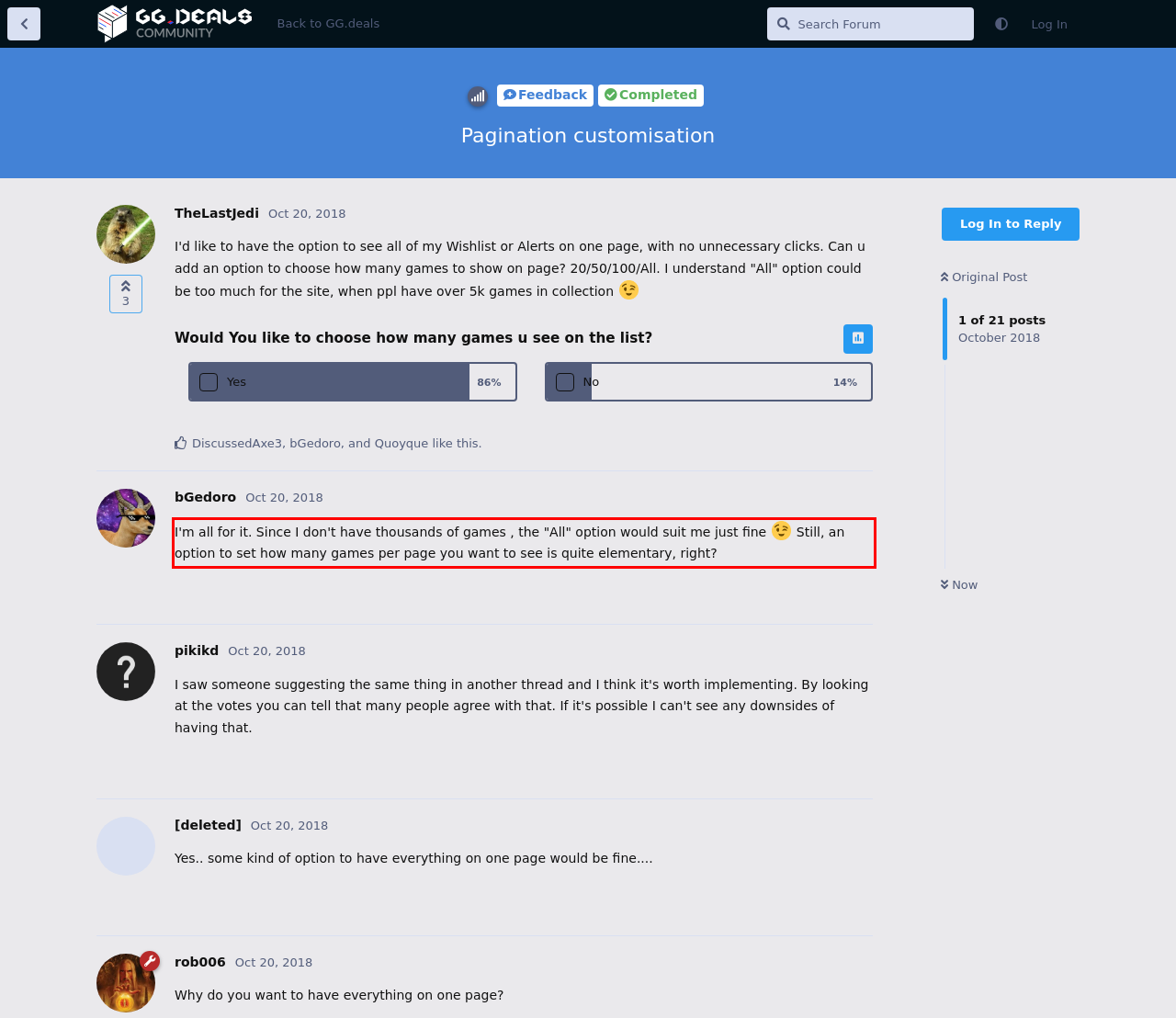Given a screenshot of a webpage containing a red rectangle bounding box, extract and provide the text content found within the red bounding box.

I'm all for it. Since I don't have thousands of games , the "All" option would suit me just fine Still, an option to set how many games per page you want to see is quite elementary, right?